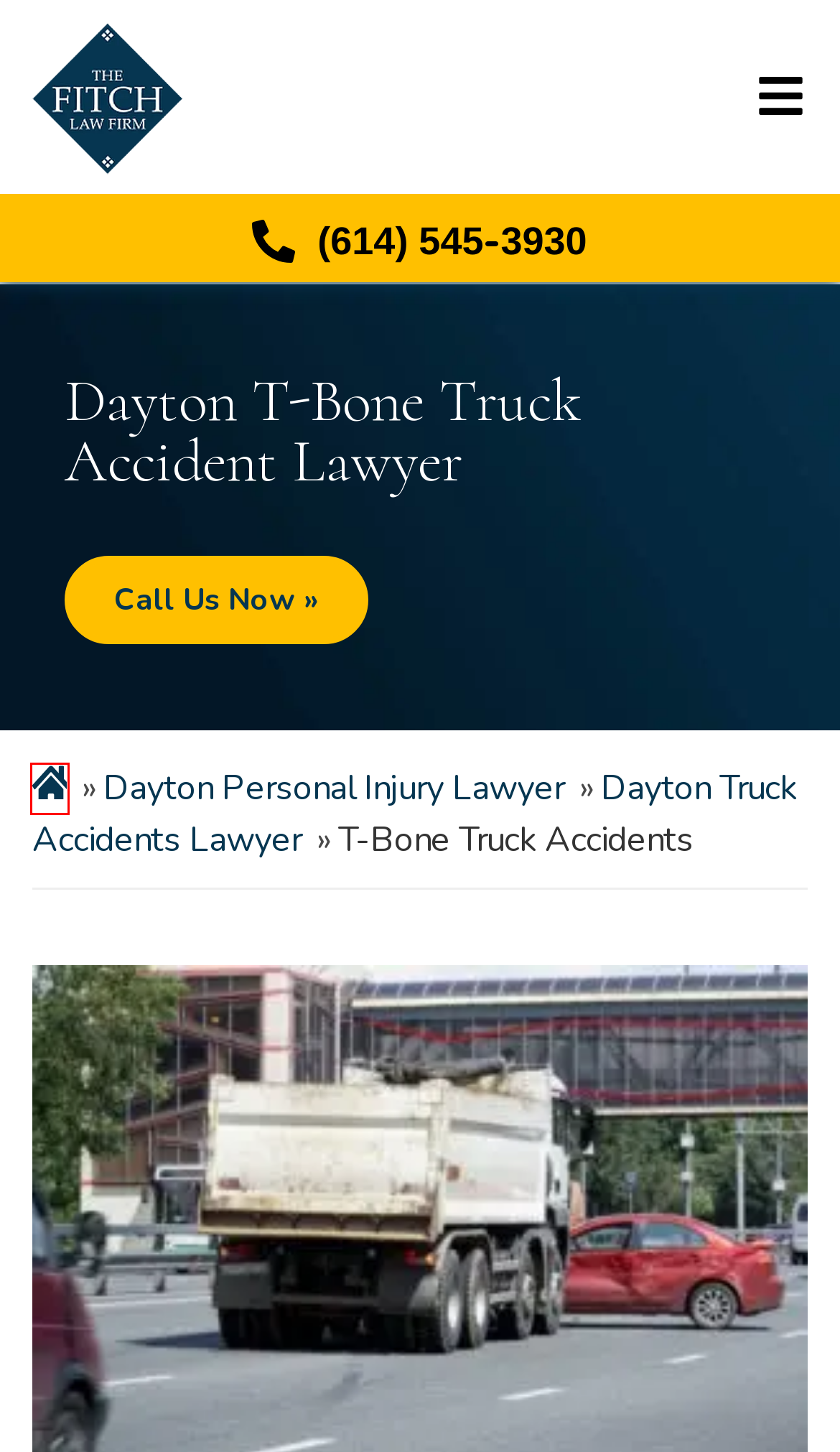Examine the screenshot of the webpage, which has a red bounding box around a UI element. Select the webpage description that best fits the new webpage after the element inside the red bounding box is clicked. Here are the choices:
A. Best Hospitals in Dayton OH - The Fitch Law Firm LLC
B. Truck Accident Lawyer in Dayton | We're Here Day/Night. Call Anytime.
C. Site Map :: The Fitch Law Firm
D. Contact Us | The Fitch Law Firm
E. Personal Injury Lawyer in Dayton | No Win, No Fee. Call Now
F. Columbus Personal Injury Lawyer: No Fee Unless We Win
G. Intersection Truck Accident Lawyer in Dayton | Free Consultation, Call Today.
H. Disclaimer :: The Fitch Law Firm

F